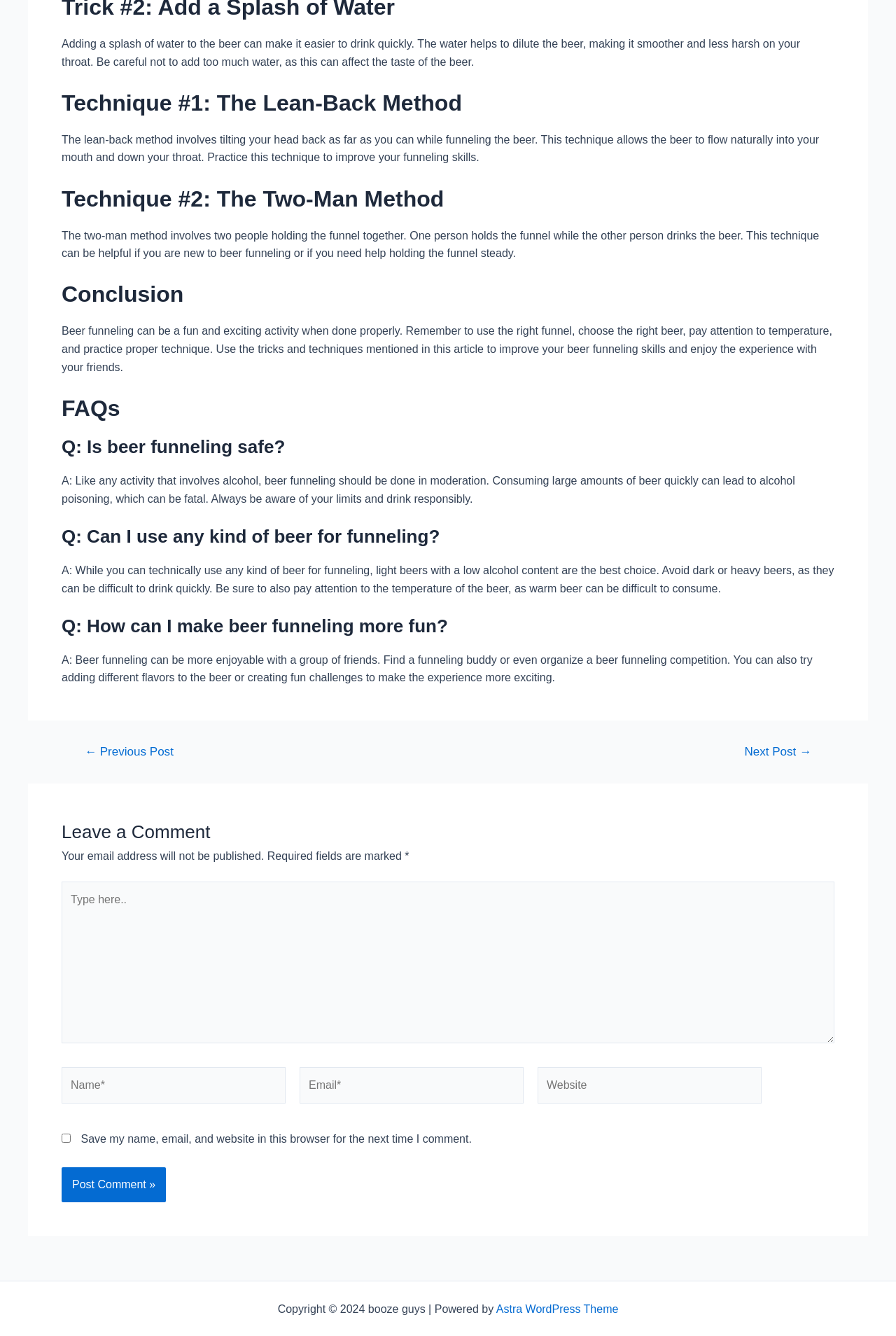What is required to post a comment?
Refer to the image and provide a concise answer in one word or phrase.

Name and email